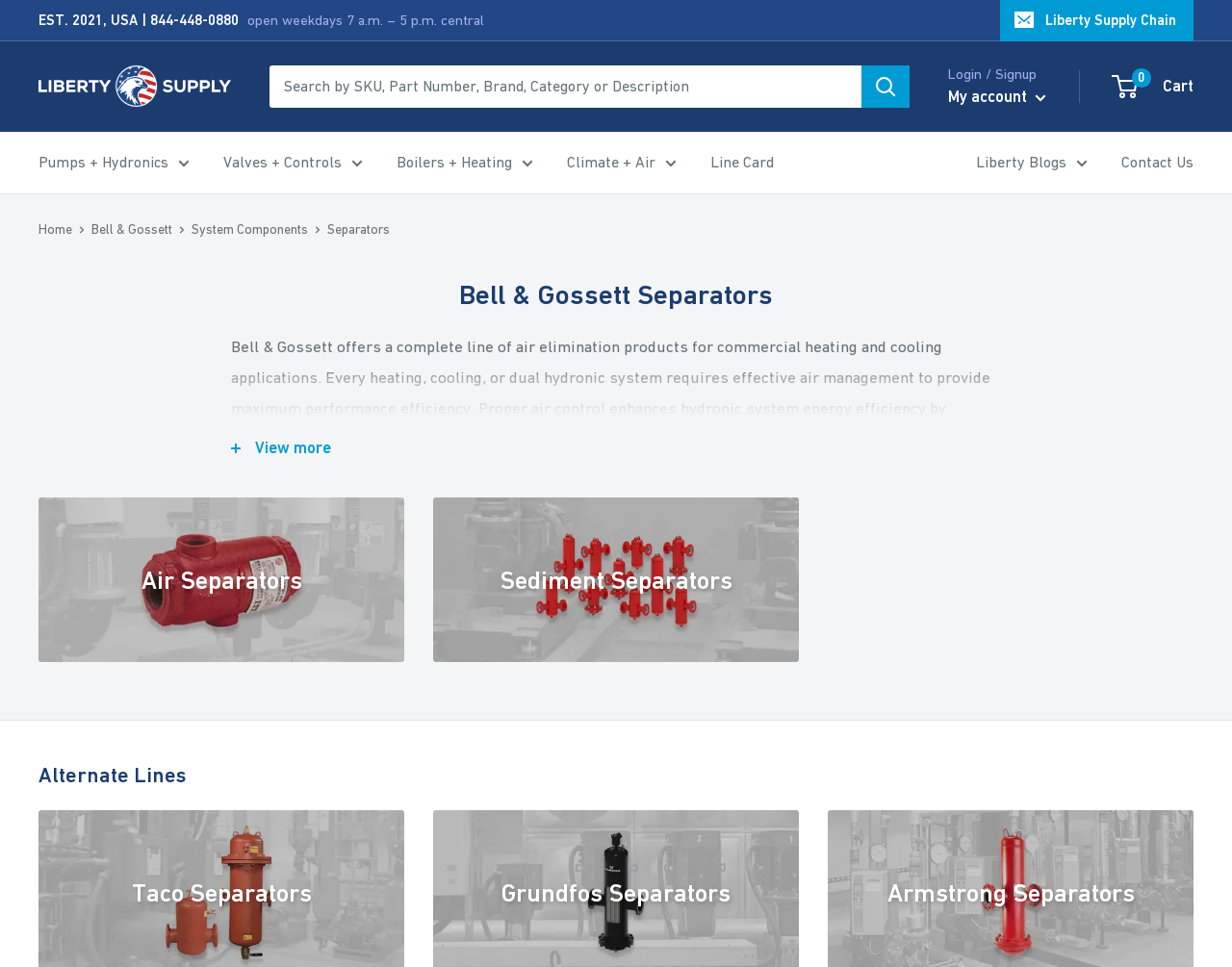Please give a concise answer to this question using a single word or phrase: 
What is the phone number to contact?

844-448-0880